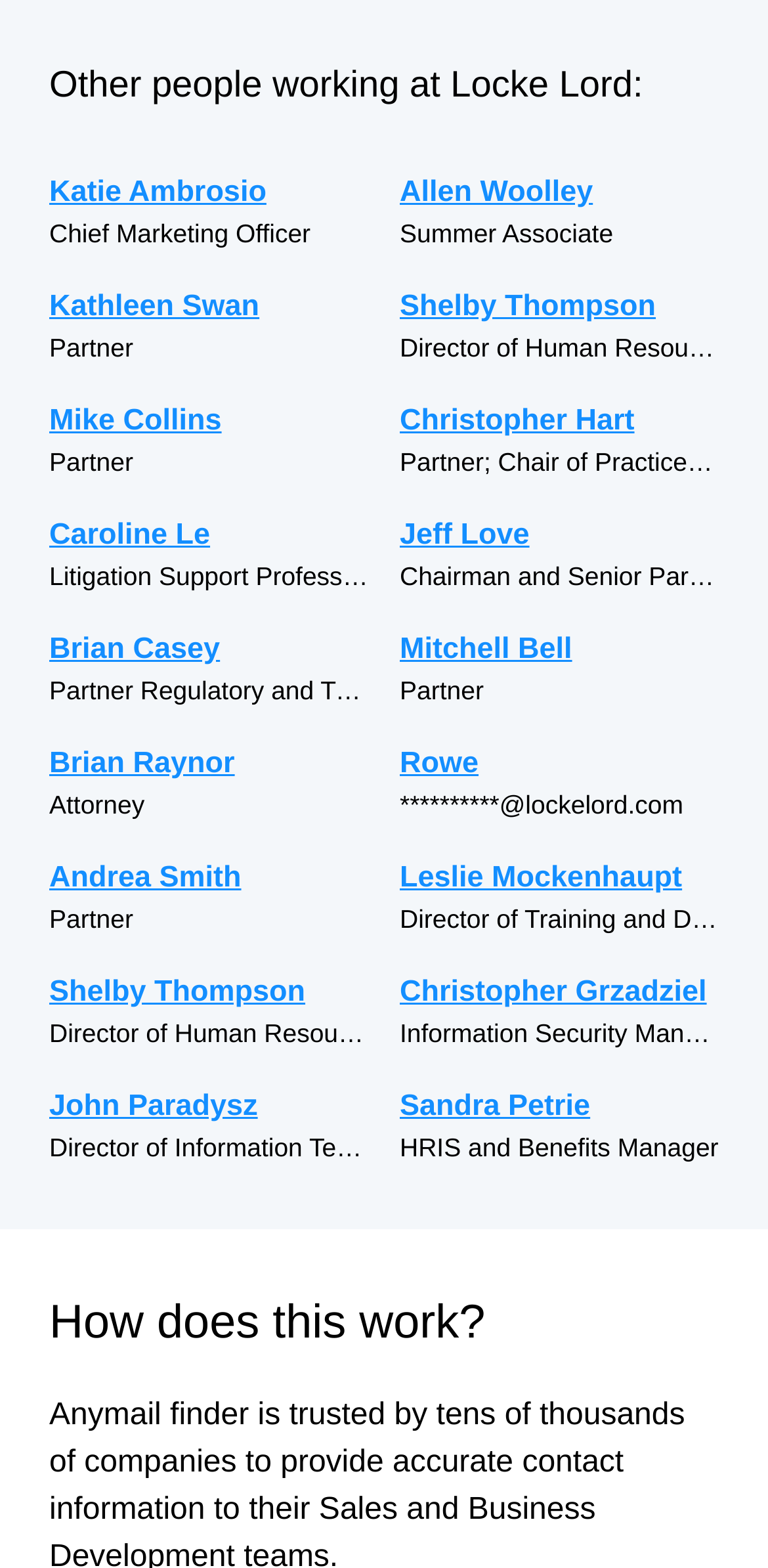What is the email address of Rowe?
Provide a comprehensive and detailed answer to the question.

I found the link 'Rowe' and its corresponding StaticText '**********@lockelord.com' which indicates his email address.